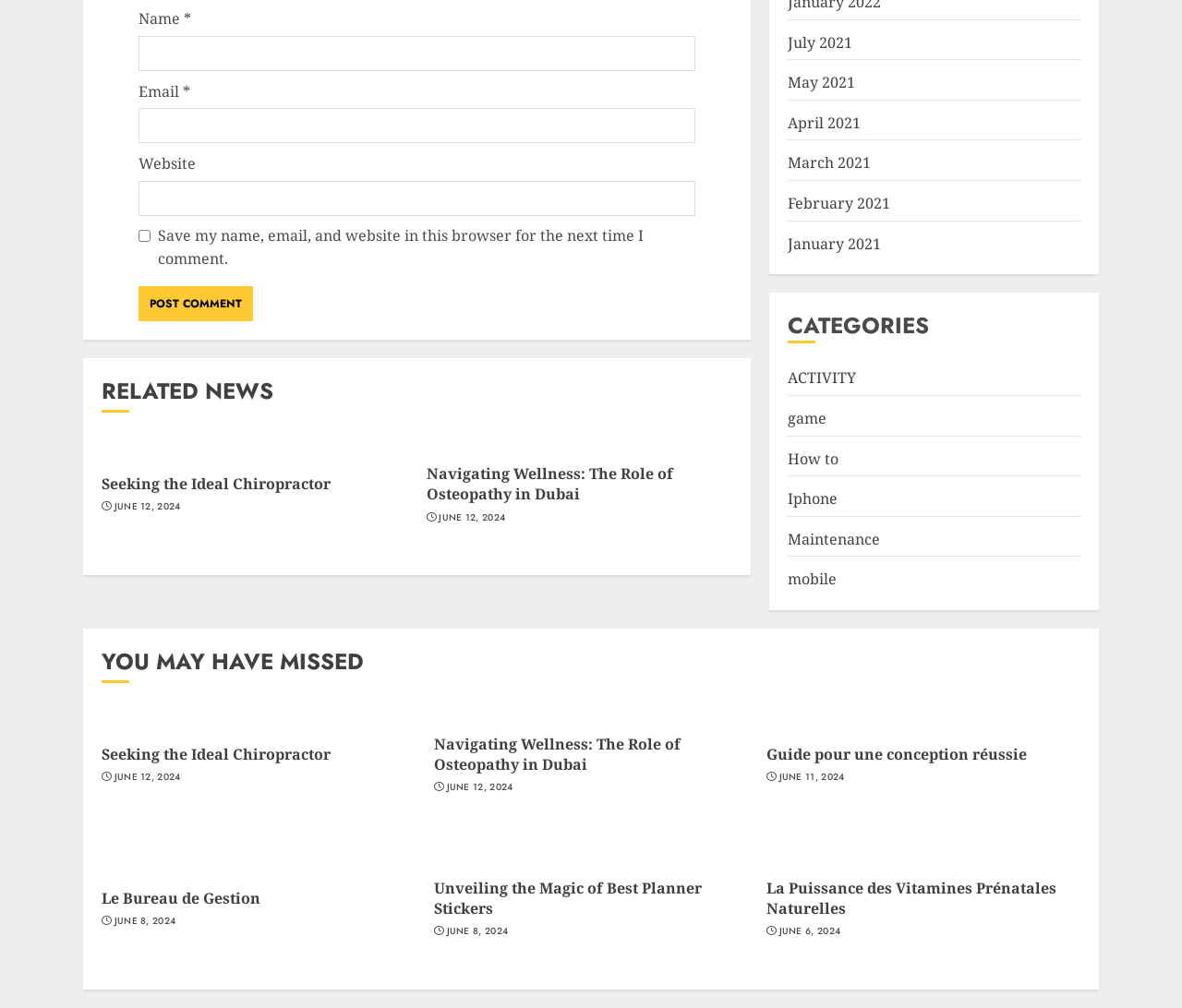Provide the bounding box coordinates of the UI element this sentence describes: "March 2021".

[0.667, 0.151, 0.737, 0.172]